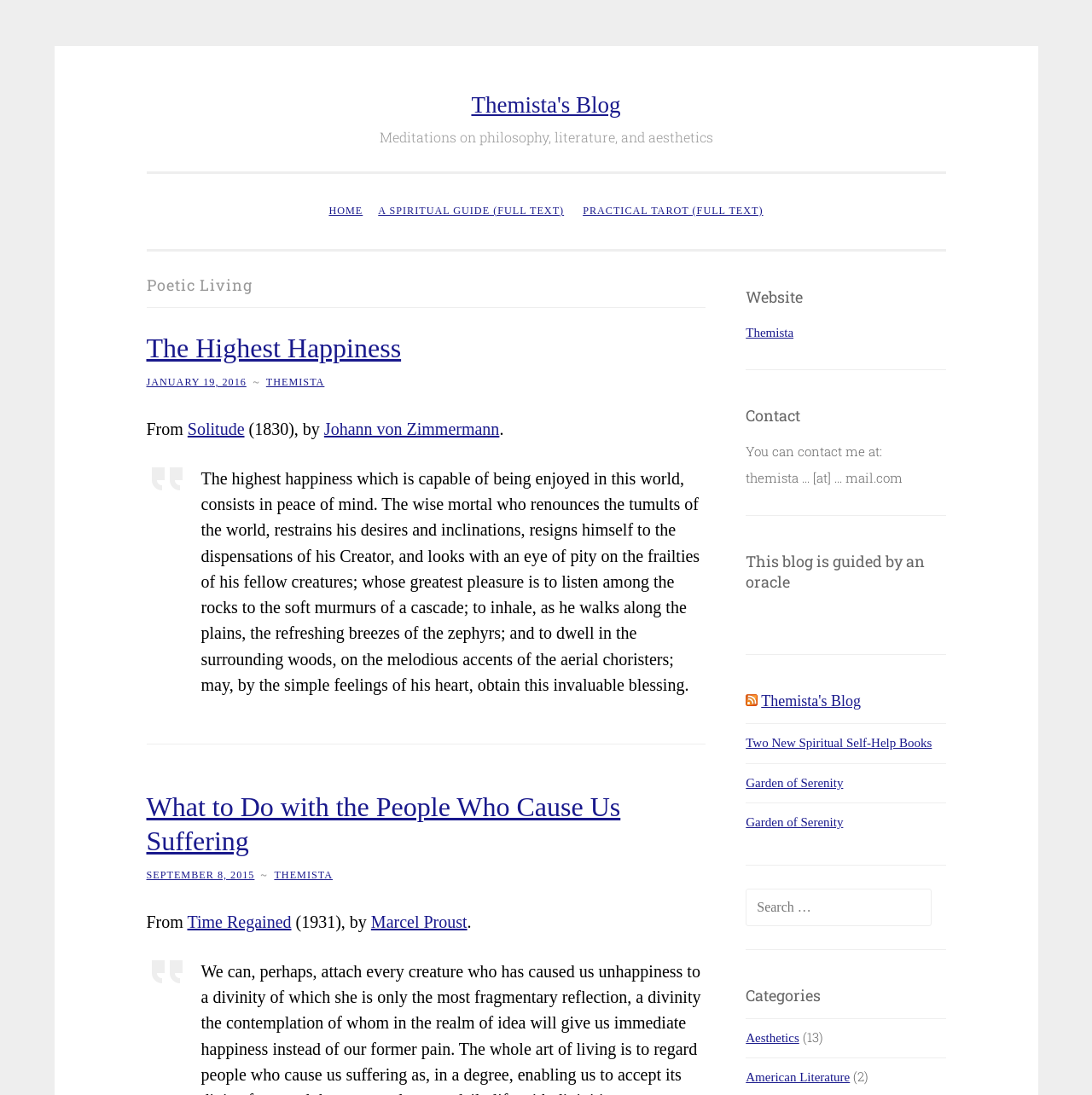Please find the bounding box coordinates in the format (top-left x, top-left y, bottom-right x, bottom-right y) for the given element description. Ensure the coordinates are floating point numbers between 0 and 1. Description: Themista's Blog

[0.432, 0.084, 0.568, 0.107]